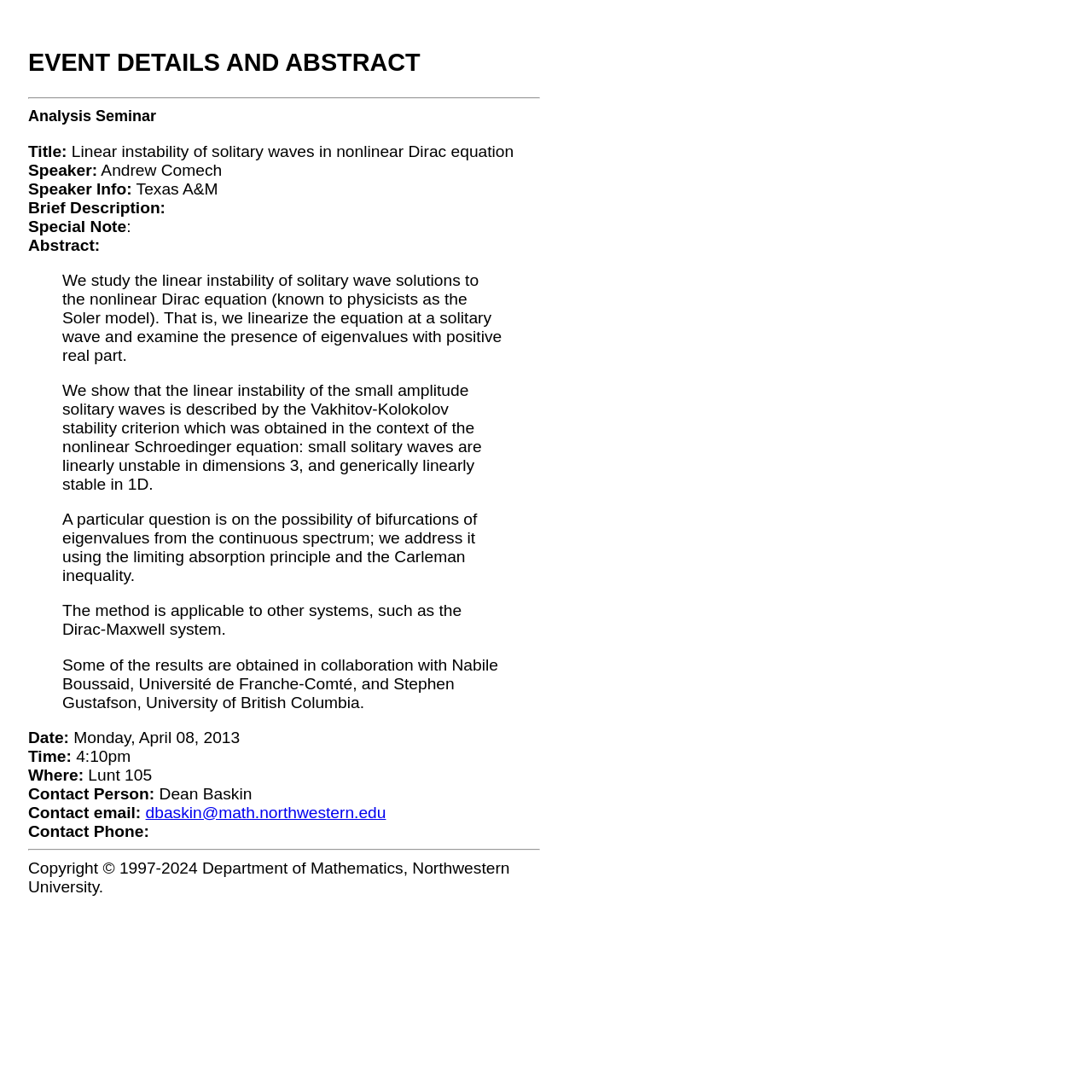Give a one-word or short phrase answer to this question: 
Who is the speaker of the seminar?

Andrew Comech